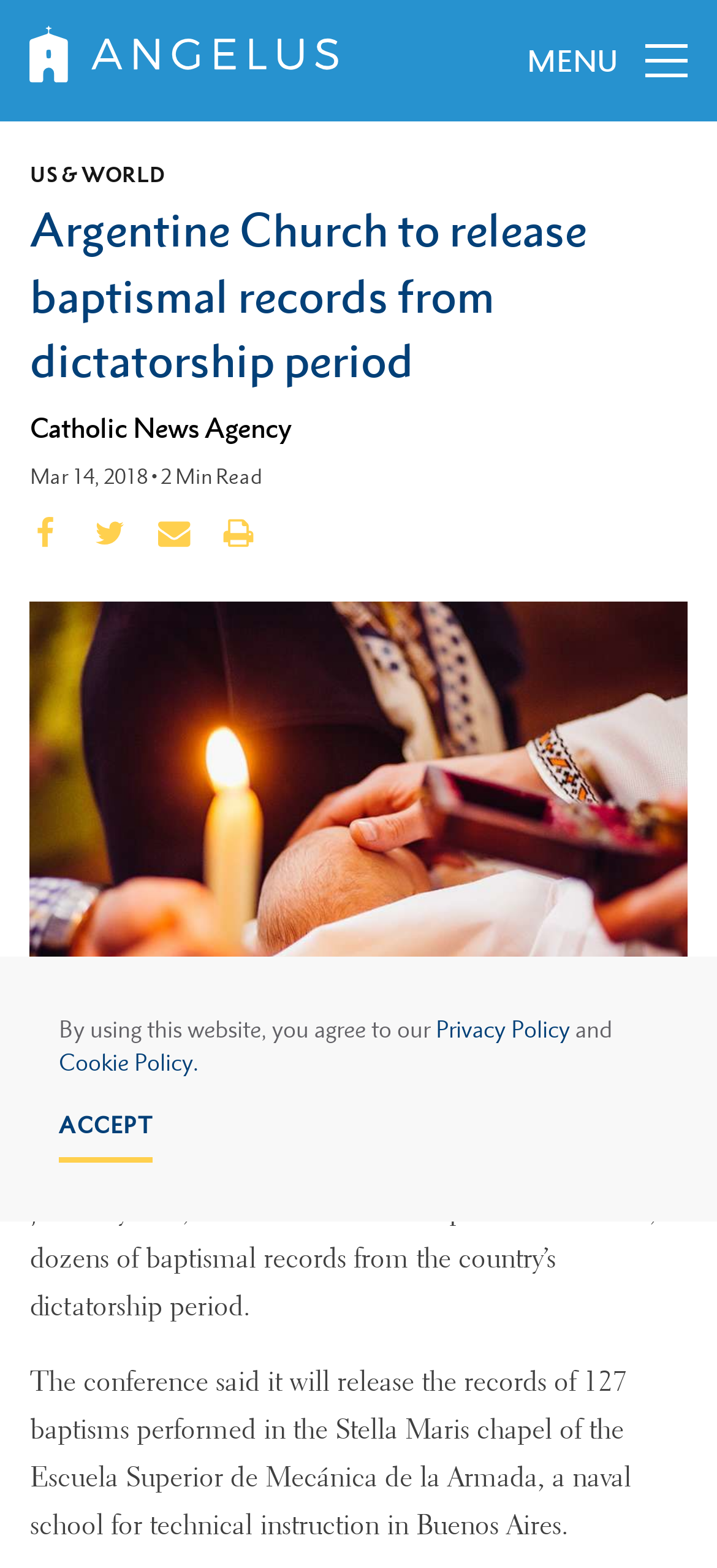Given the webpage screenshot, identify the bounding box of the UI element that matches this description: "Accept".

[0.082, 0.704, 0.213, 0.741]